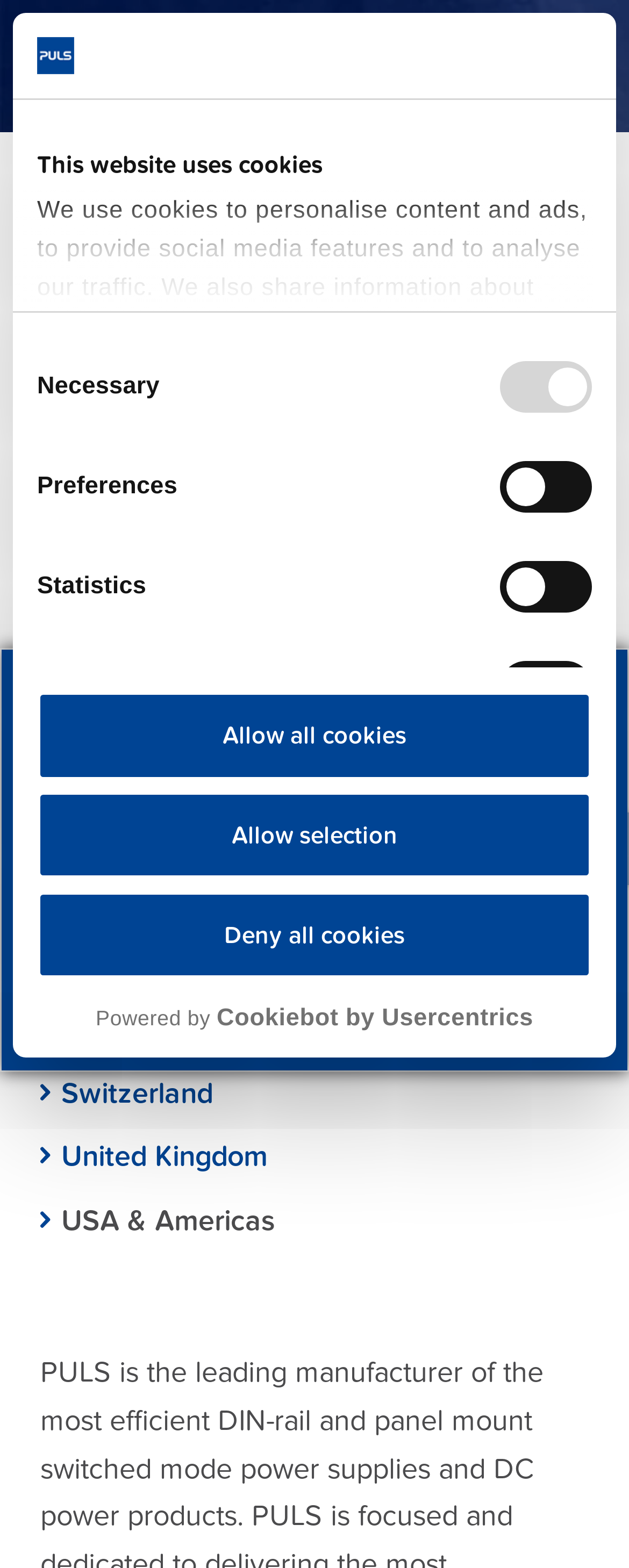Please identify the bounding box coordinates of the clickable area that will fulfill the following instruction: "Click the logo". The coordinates should be in the format of four float numbers between 0 and 1, i.e., [left, top, right, bottom].

[0.059, 0.024, 0.117, 0.047]